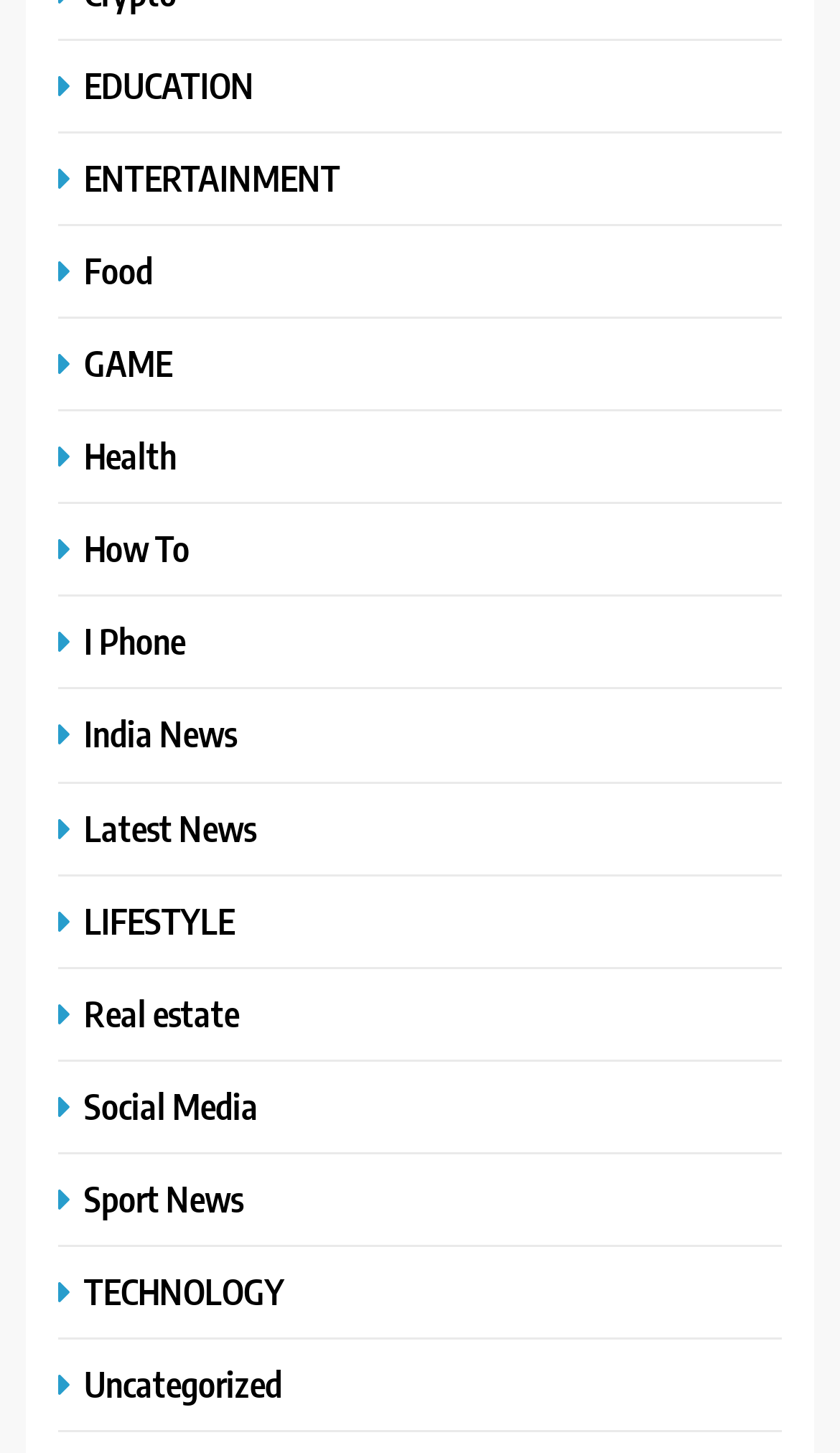Please provide the bounding box coordinates for the element that needs to be clicked to perform the following instruction: "Browse ENTERTAINMENT". The coordinates should be given as four float numbers between 0 and 1, i.e., [left, top, right, bottom].

[0.069, 0.107, 0.418, 0.138]